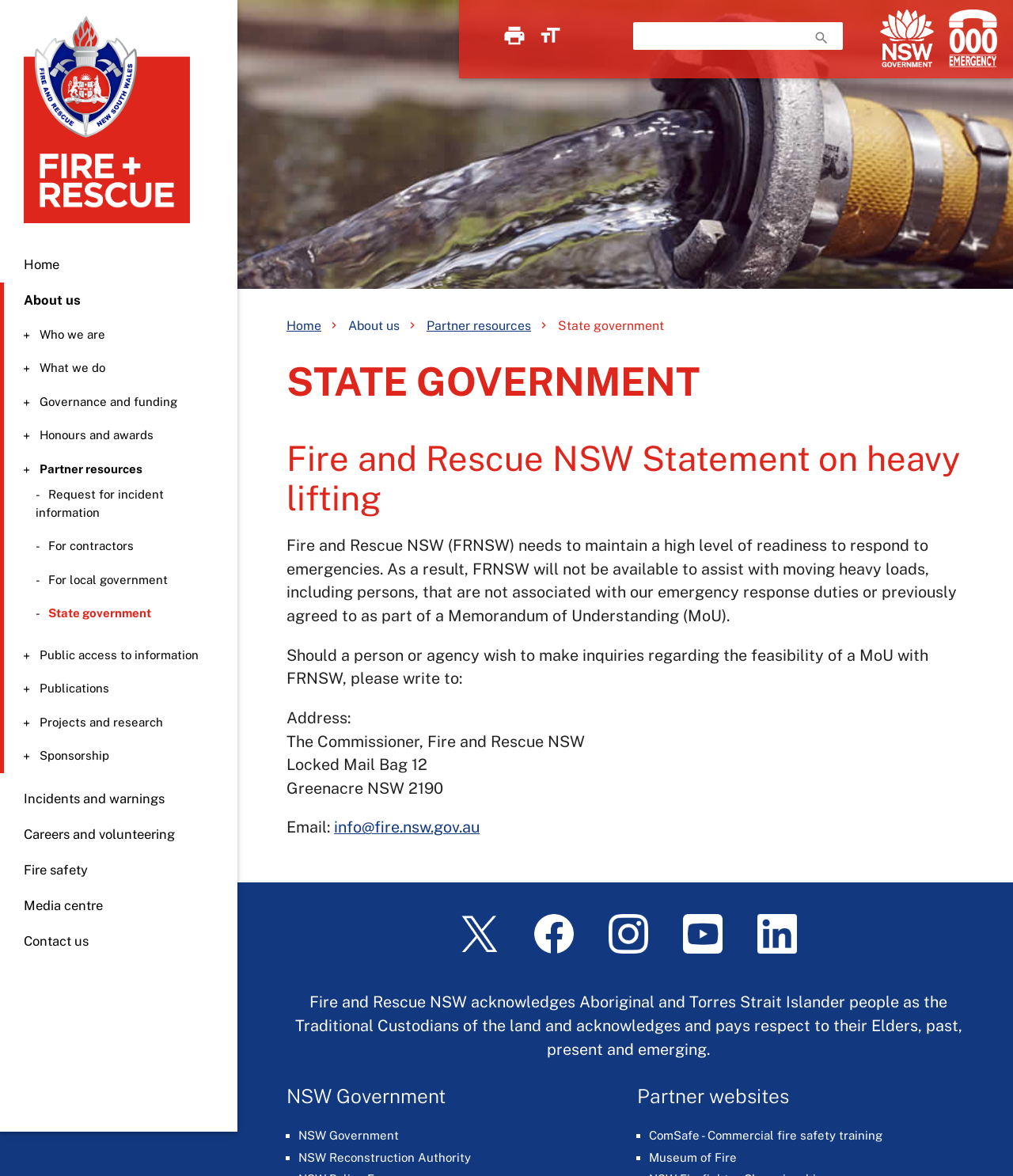Pinpoint the bounding box coordinates of the clickable element to carry out the following instruction: "Email to info@fire.nsw.gov.au."

[0.33, 0.695, 0.473, 0.711]